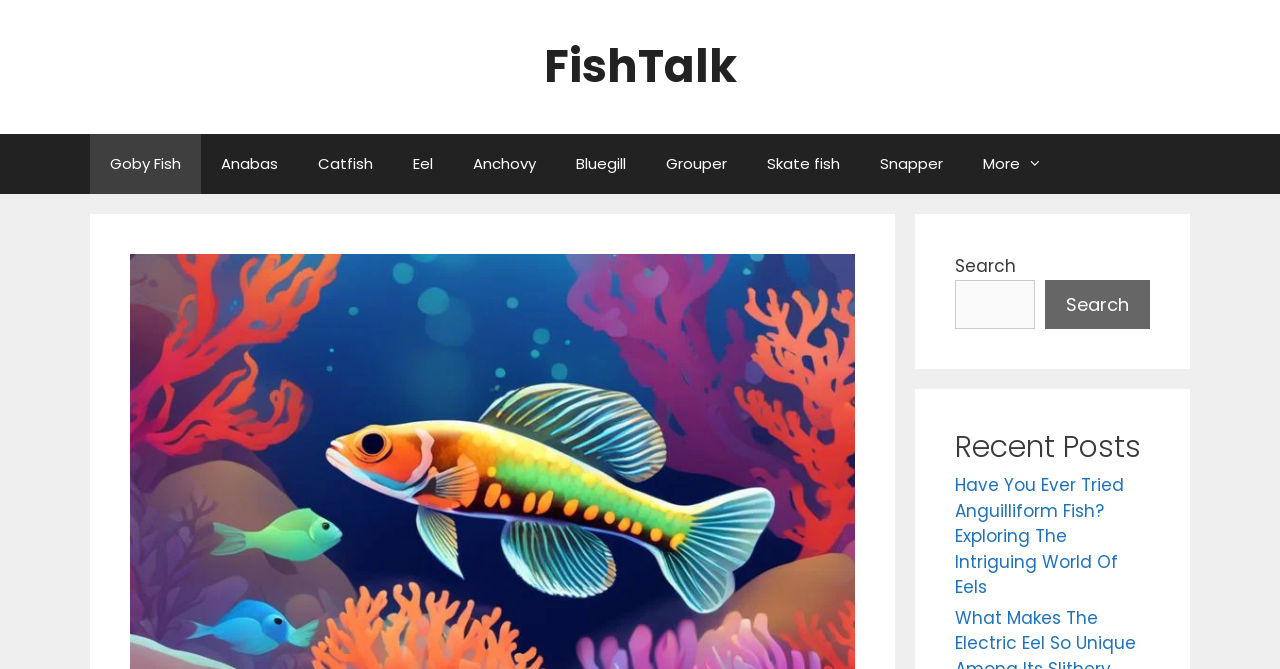Please look at the image and answer the question with a detailed explanation: What is the title of the recent post?

The recent post section contains a link to an article titled 'Have You Ever Tried Anguilliform Fish? Exploring The Intriguing World Of Eels'.